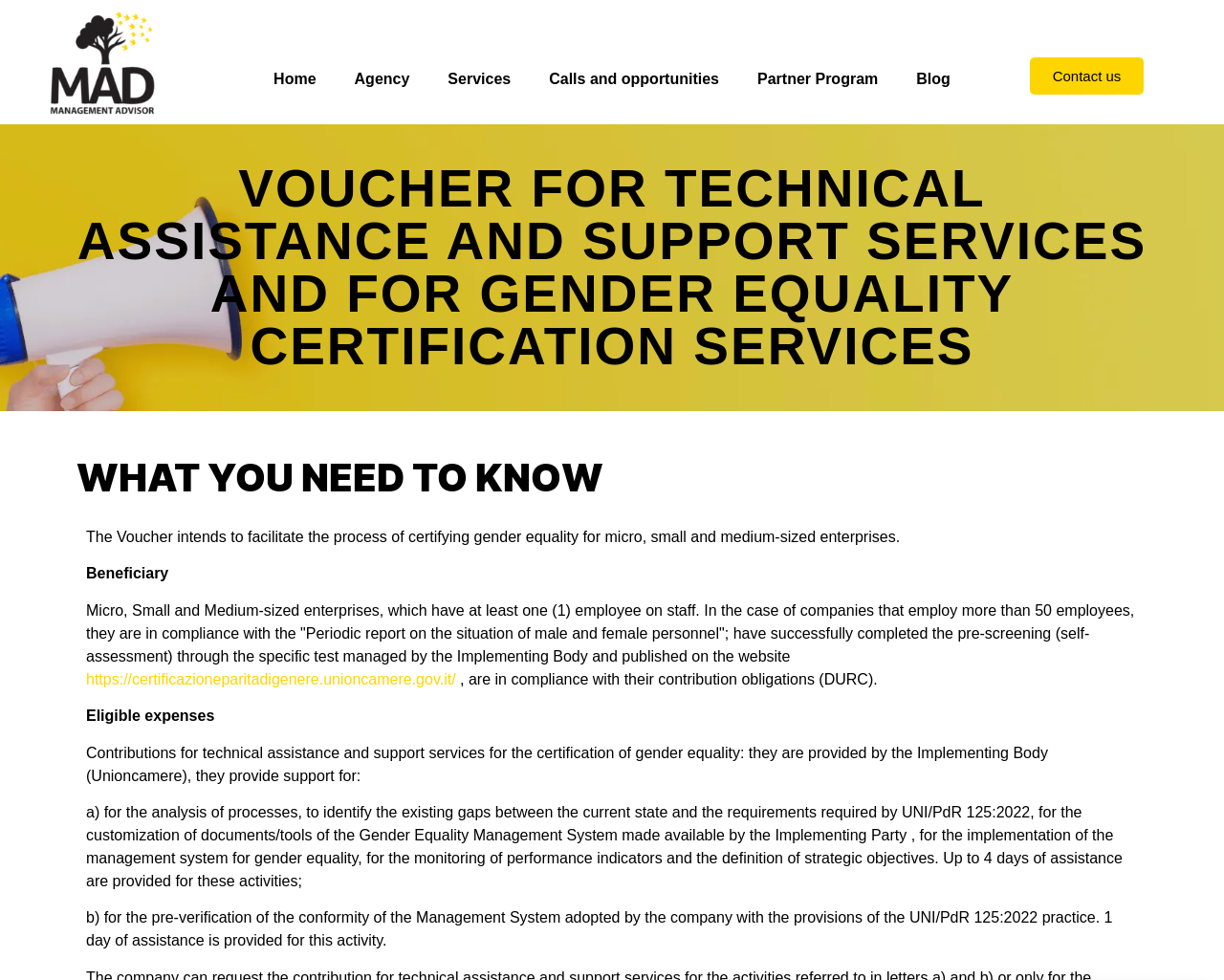Show the bounding box coordinates of the region that should be clicked to follow the instruction: "Click on the 'Contact us' link."

[0.841, 0.059, 0.935, 0.097]